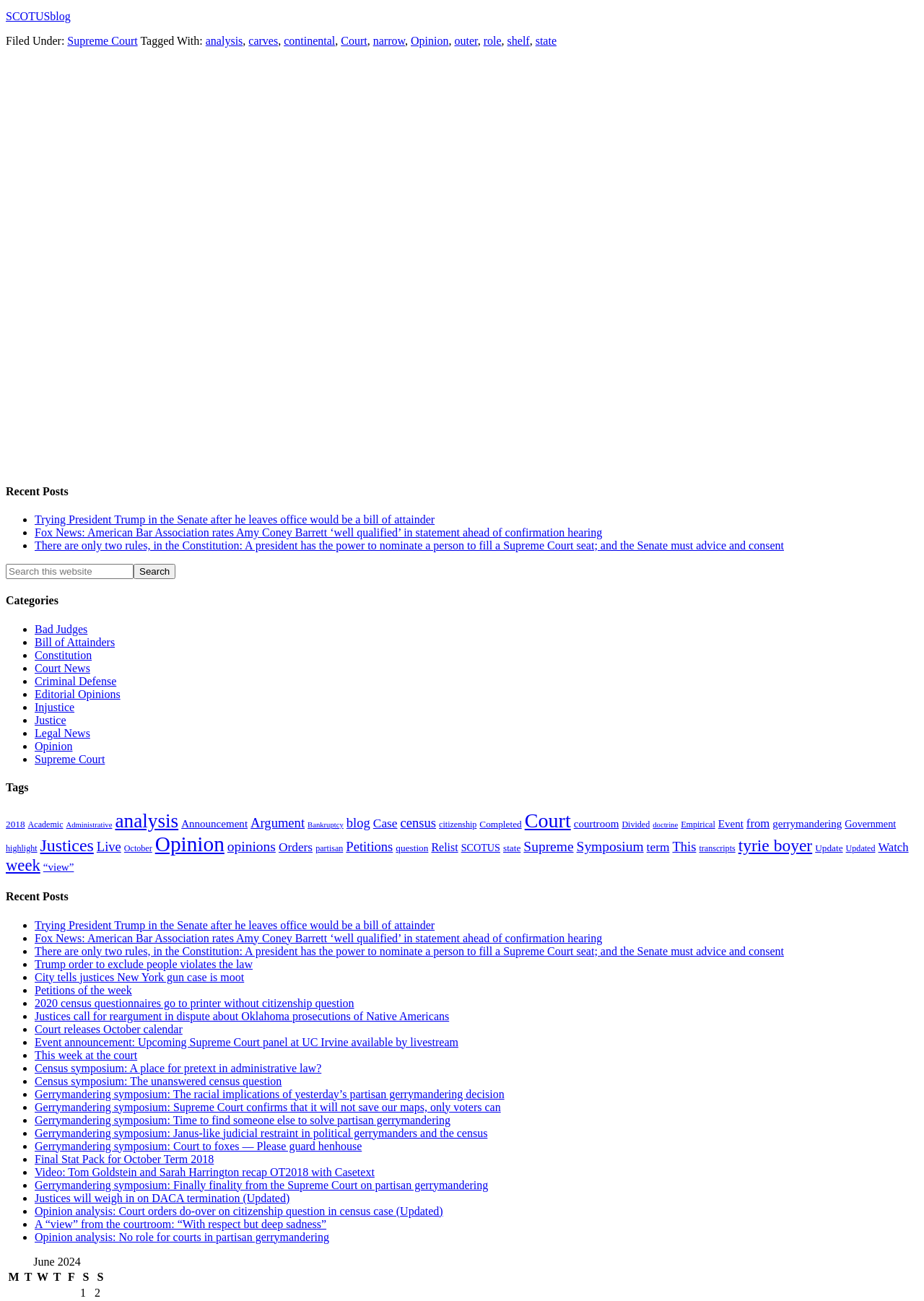Highlight the bounding box coordinates of the region I should click on to meet the following instruction: "Read about Supreme Court".

[0.369, 0.027, 0.397, 0.036]